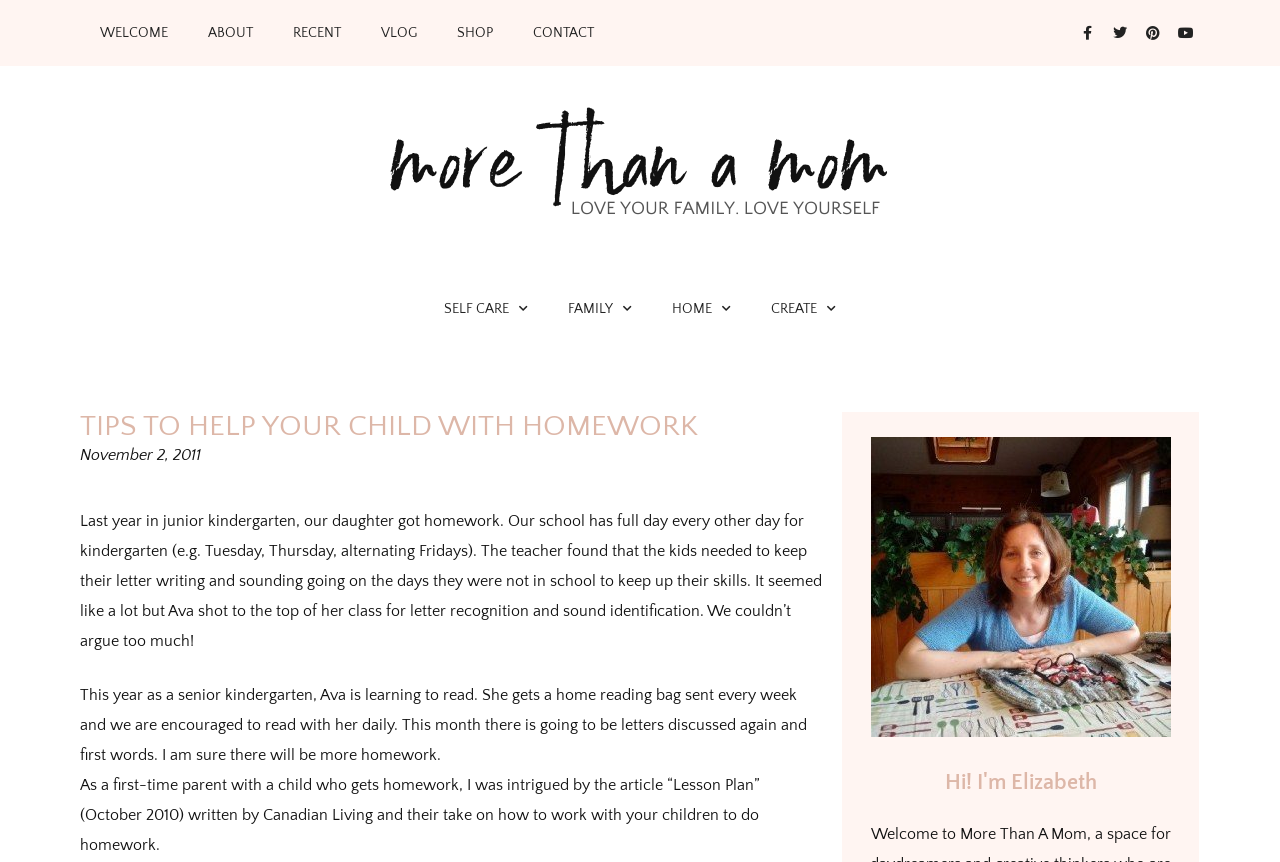Please determine the primary heading and provide its text.

TIPS TO HELP YOUR CHILD WITH HOMEWORK